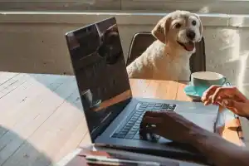Generate an elaborate caption that includes all aspects of the image.

In this warm and inviting scene, a person is working on a laptop using a wooden table, with the soft light of the day illuminating the space. The individual’s hand is engaged on the keyboard, suggesting focused productivity. Nearby, a cheerful dog is perched on a chair, adding a touch of companionship and warmth to the environment. A cup sits beside the laptop, hinting at a cozy atmosphere conducive to both work and relaxation. This image beautifully captures the blend of productivity and the comforting presence of pets, reflecting a charming everyday moment.